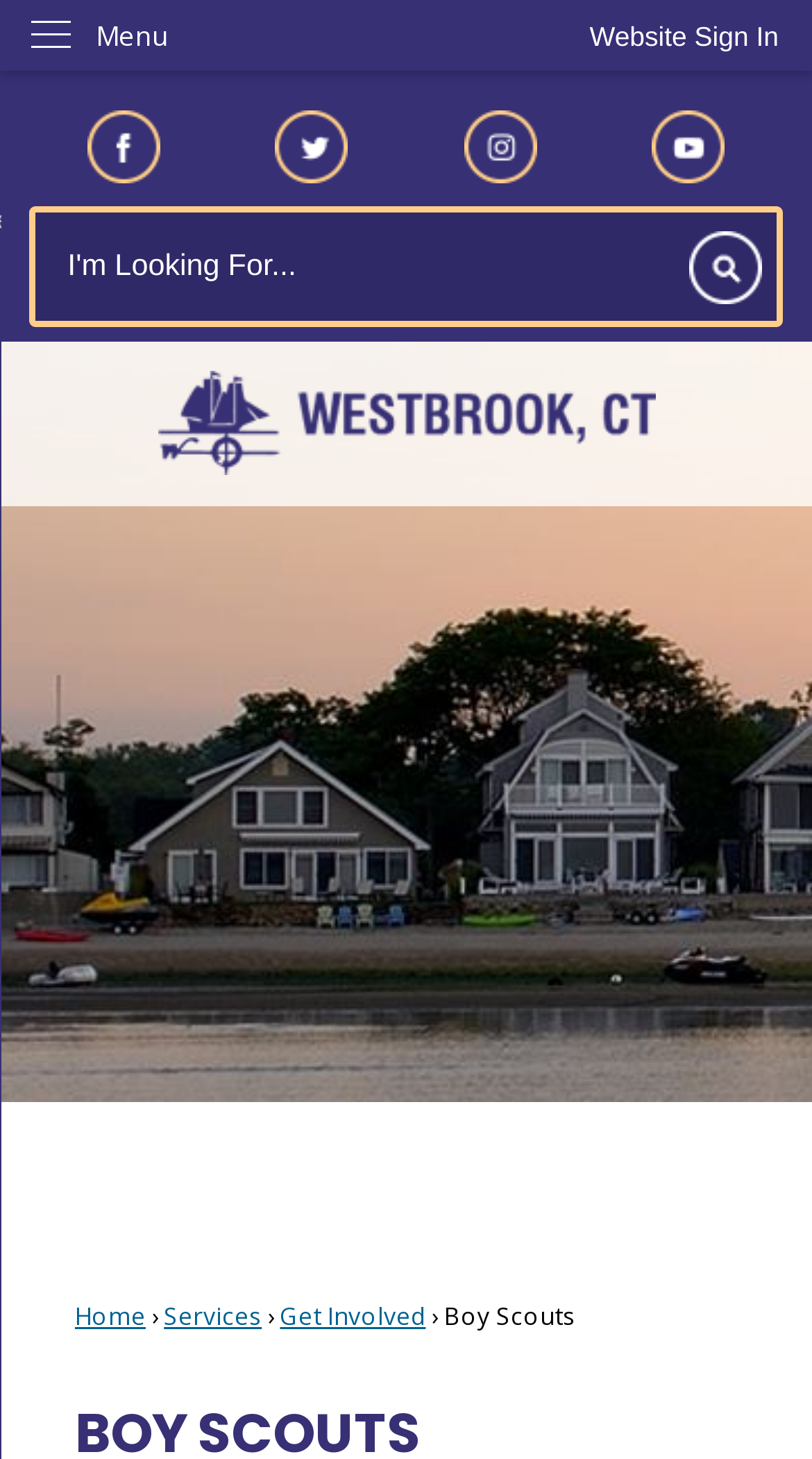How many social media links are there? Observe the screenshot and provide a one-word or short phrase answer.

4